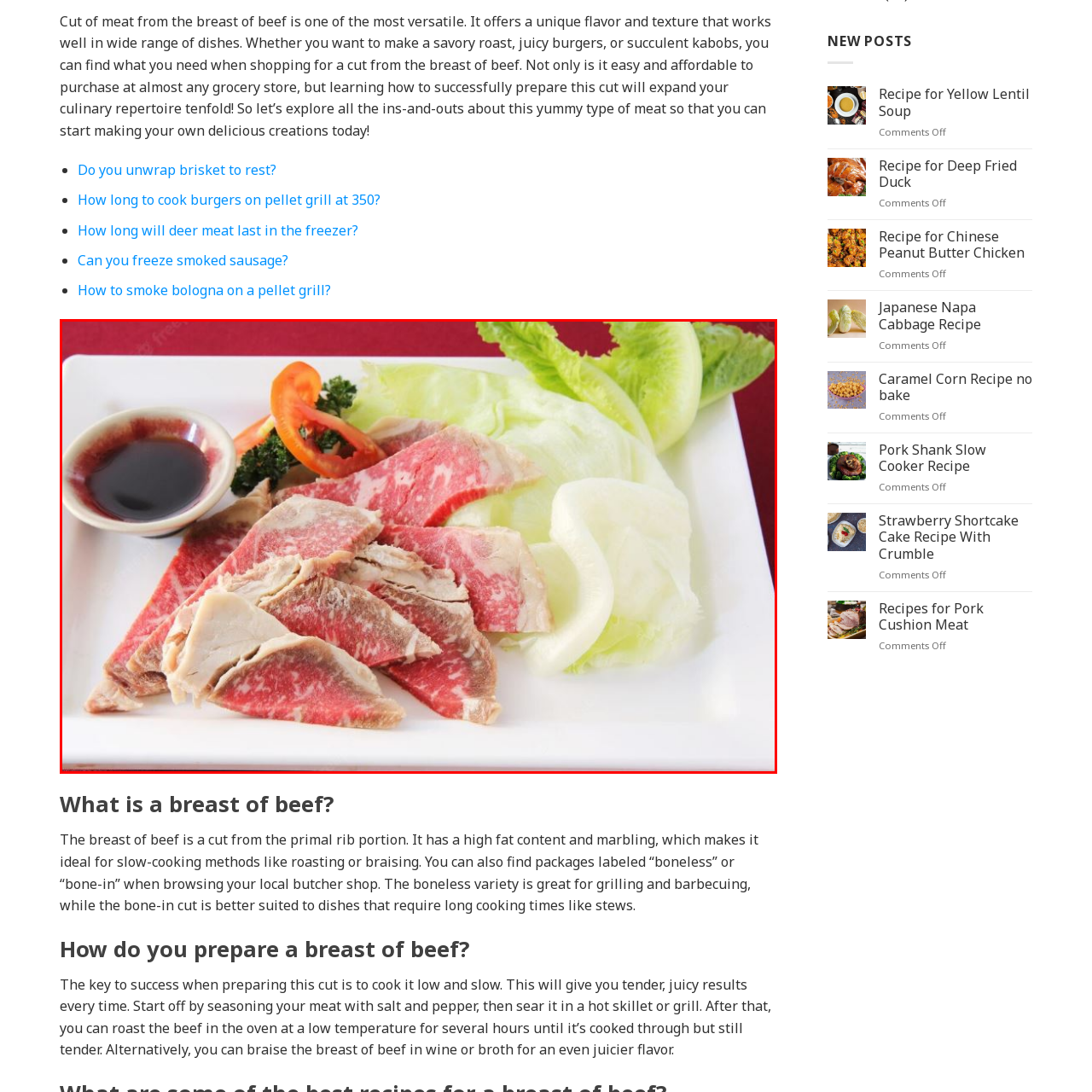Inspect the image outlined by the red box and answer the question using a single word or phrase:
What is the purpose of the small bowl of dark dipping sauce?

Enhancing flavors